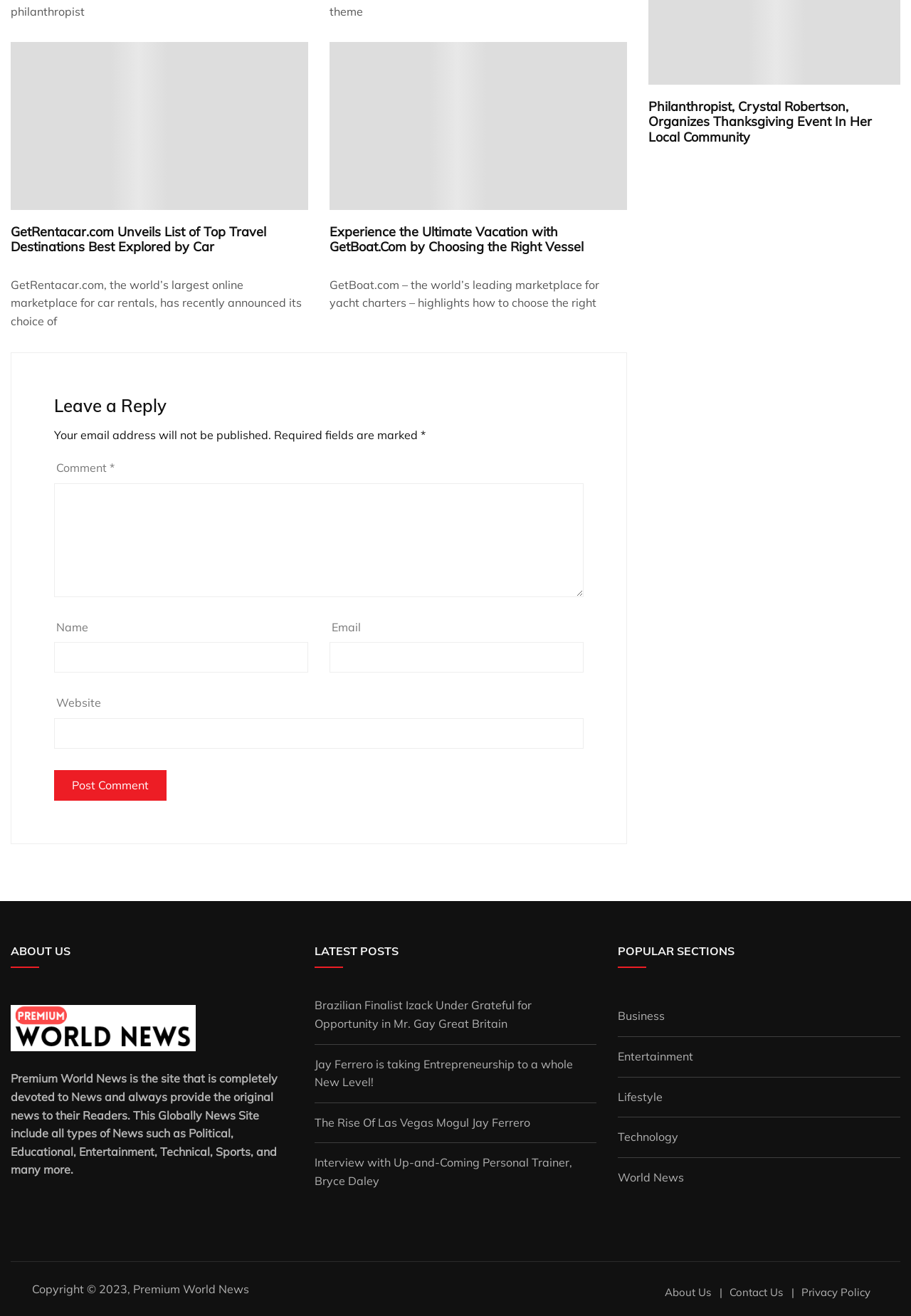Identify the bounding box for the UI element specified in this description: "Business". The coordinates must be four float numbers between 0 and 1, formatted as [left, top, right, bottom].

[0.678, 0.757, 0.988, 0.788]